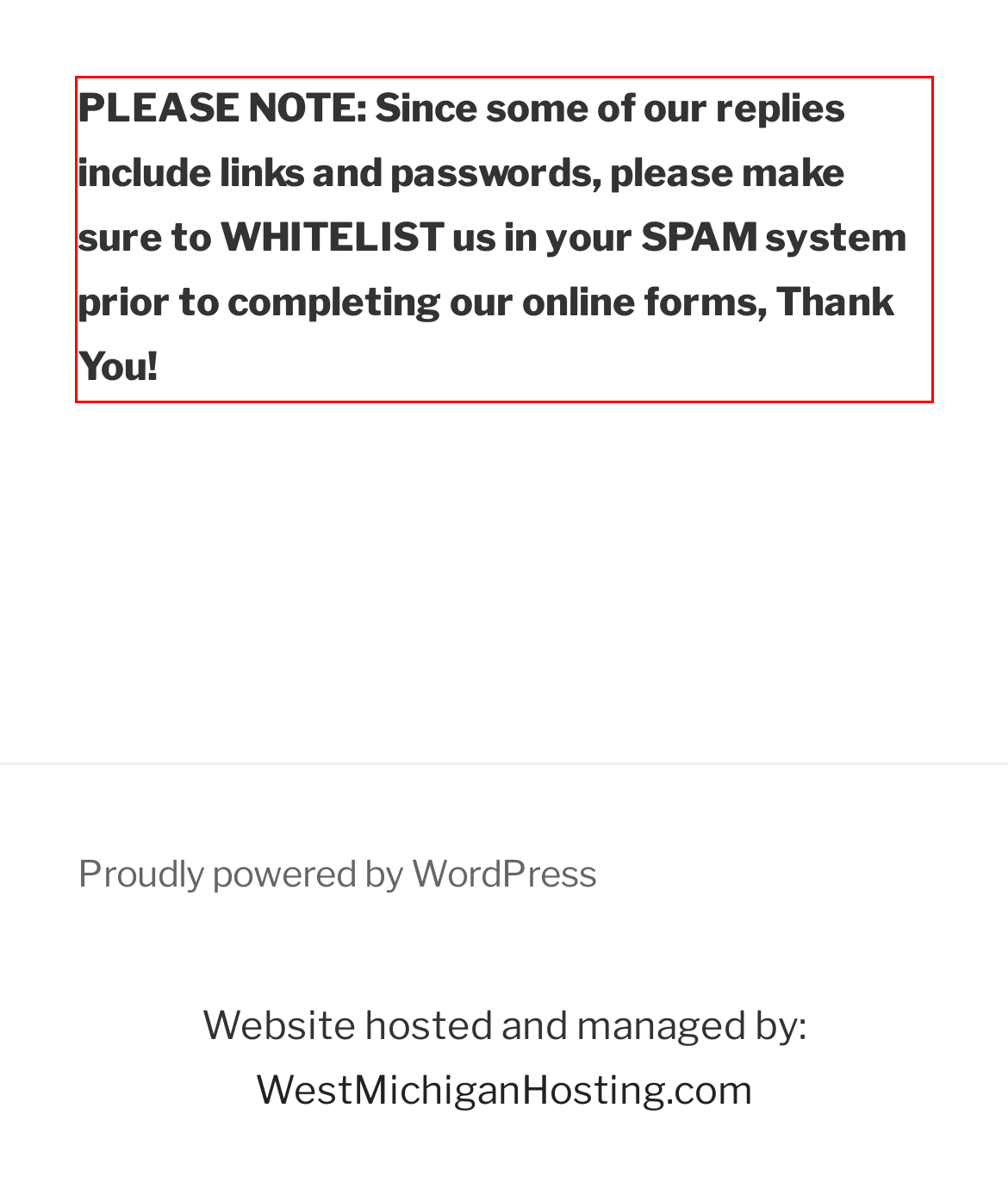You have a screenshot of a webpage with a red bounding box. Identify and extract the text content located inside the red bounding box.

PLEASE NOTE: Since some of our replies include links and passwords, please make sure to WHITELIST us in your SPAM system prior to completing our online forms, Thank You!